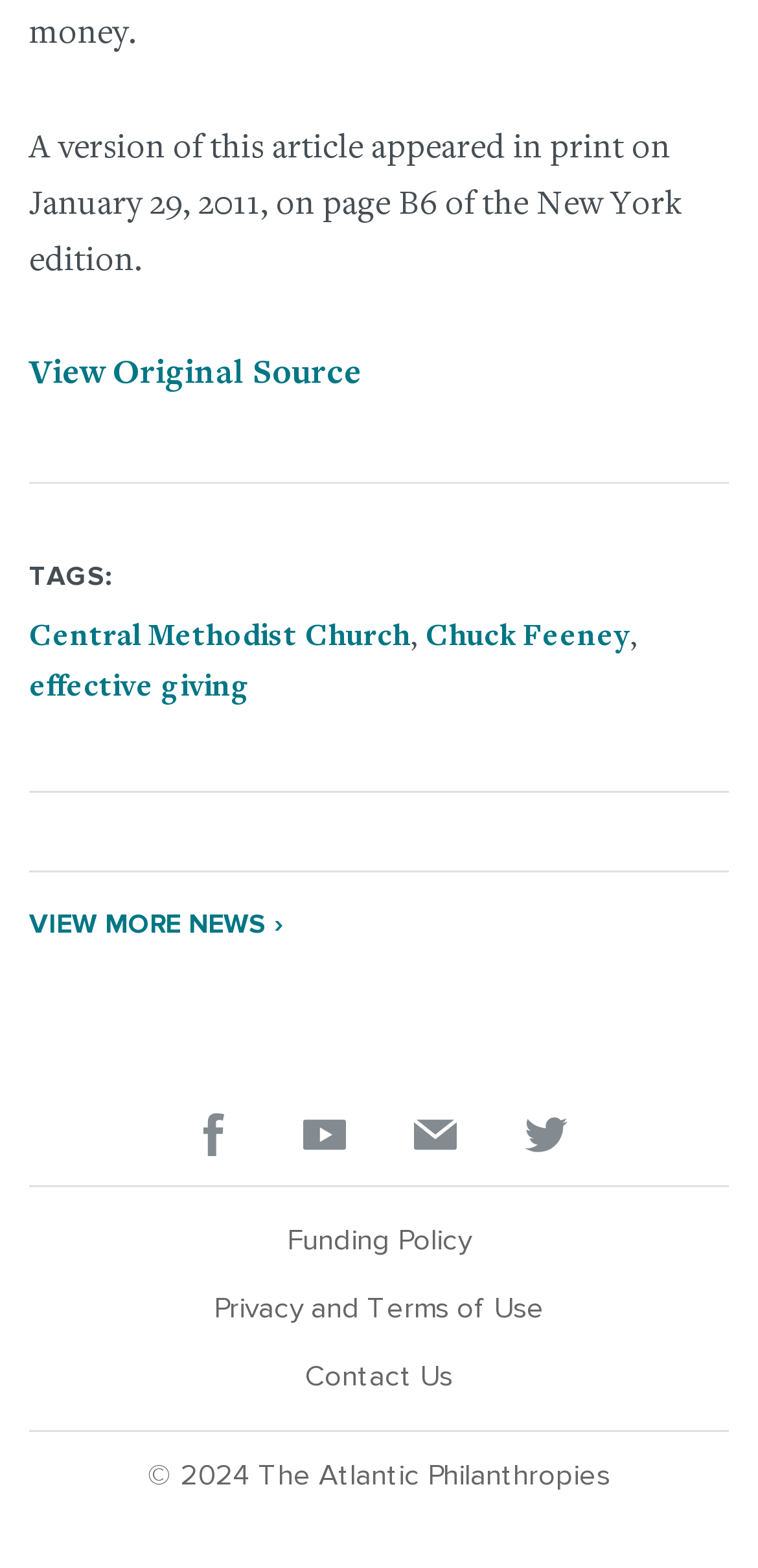What is the name of the organization at the bottom of the page?
Give a detailed explanation using the information visible in the image.

The answer can be found in the static text element at the bottom of the page, which states '© 2024 The Atlantic Philanthropies'.